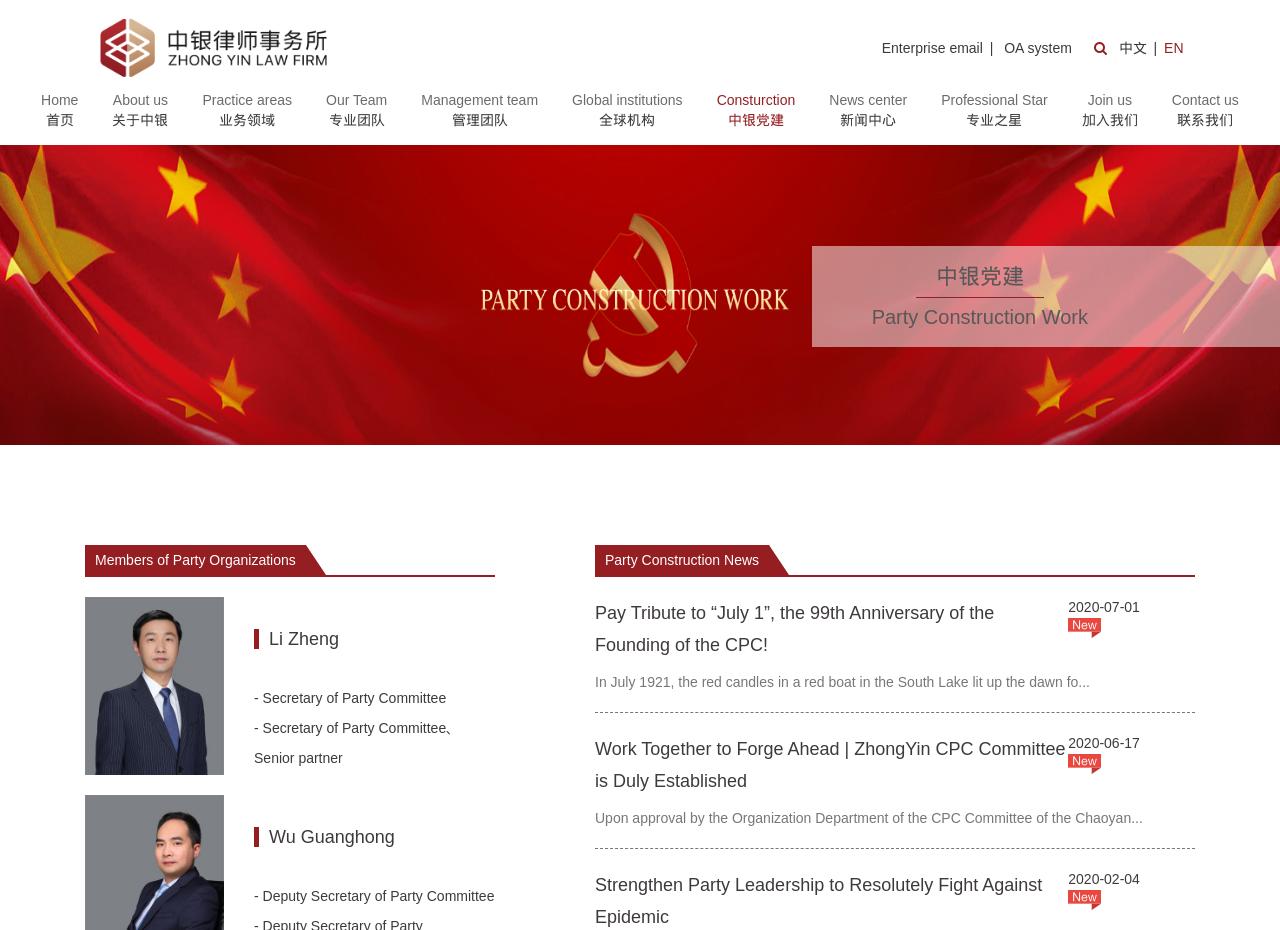Respond to the question with just a single word or phrase: 
What is the position of Li Zheng?

Secretary of Party Committee, Senior partner